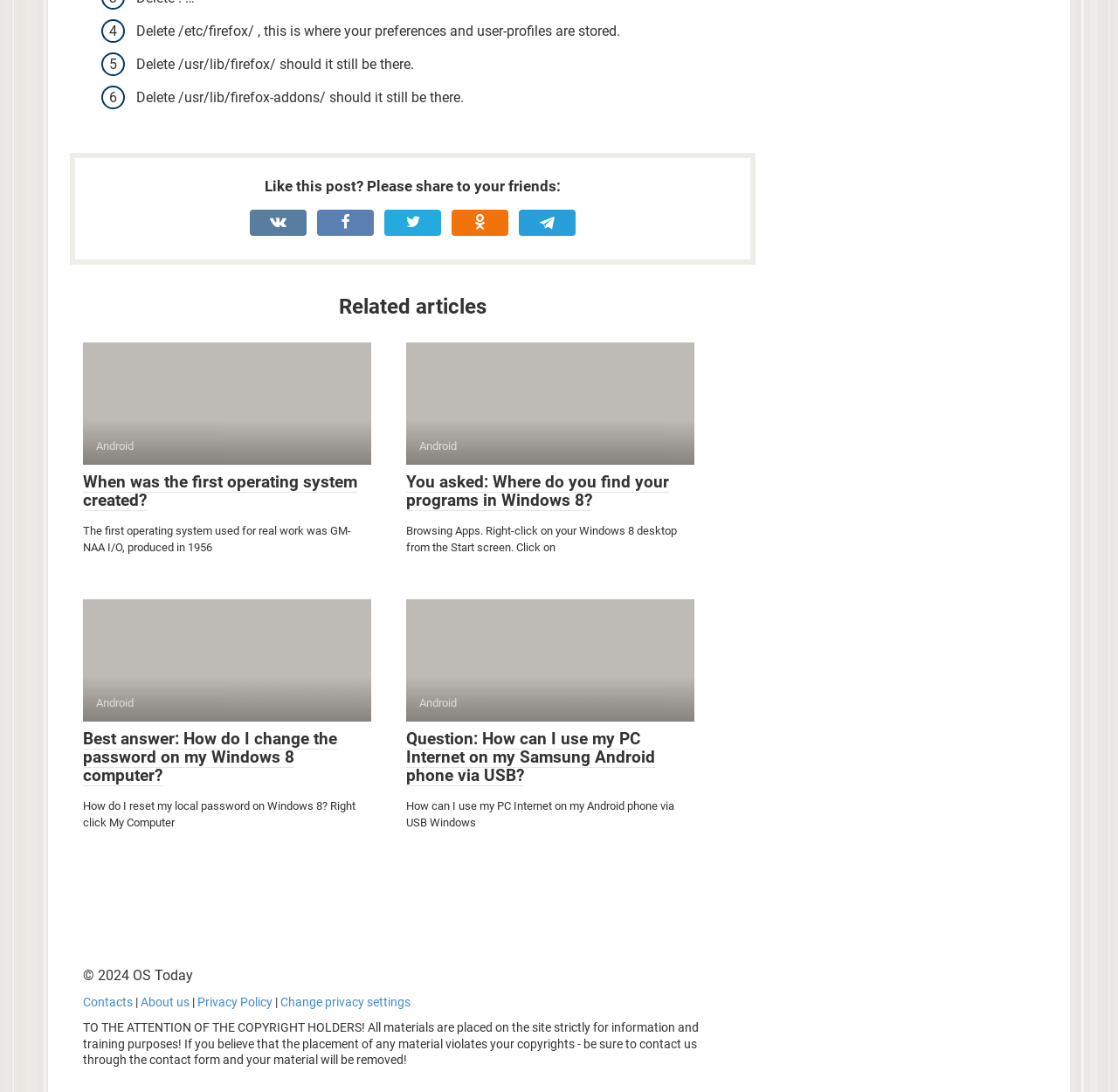What is the link text above 'When was the first operating system created?'?
Please provide a detailed answer to the question.

The answer can be found by looking at the link element above the static text element that says 'When was the first operating system created?'.